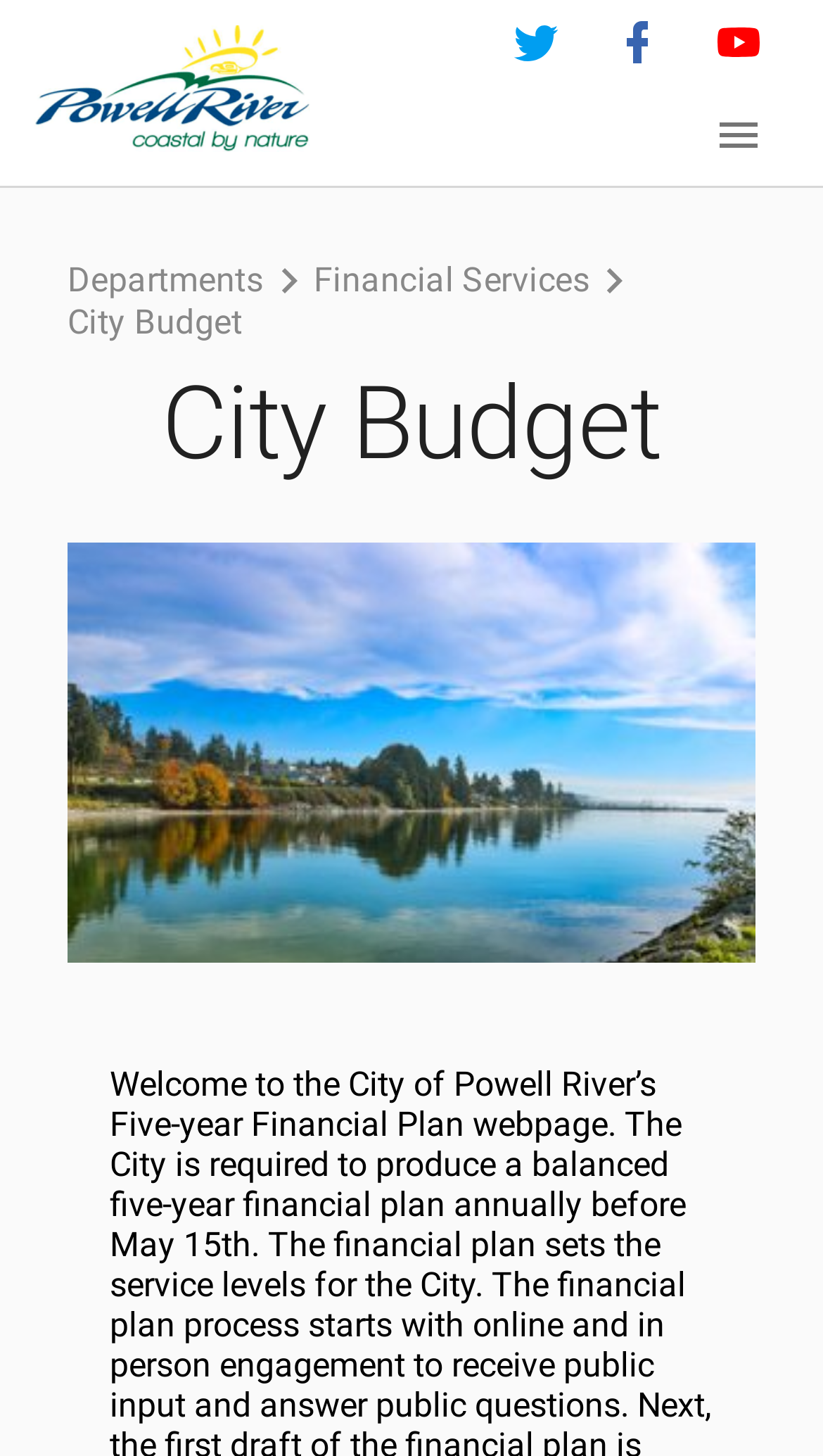Provide a single word or phrase to answer the given question: 
How many buttons are at the top of the webpage?

4